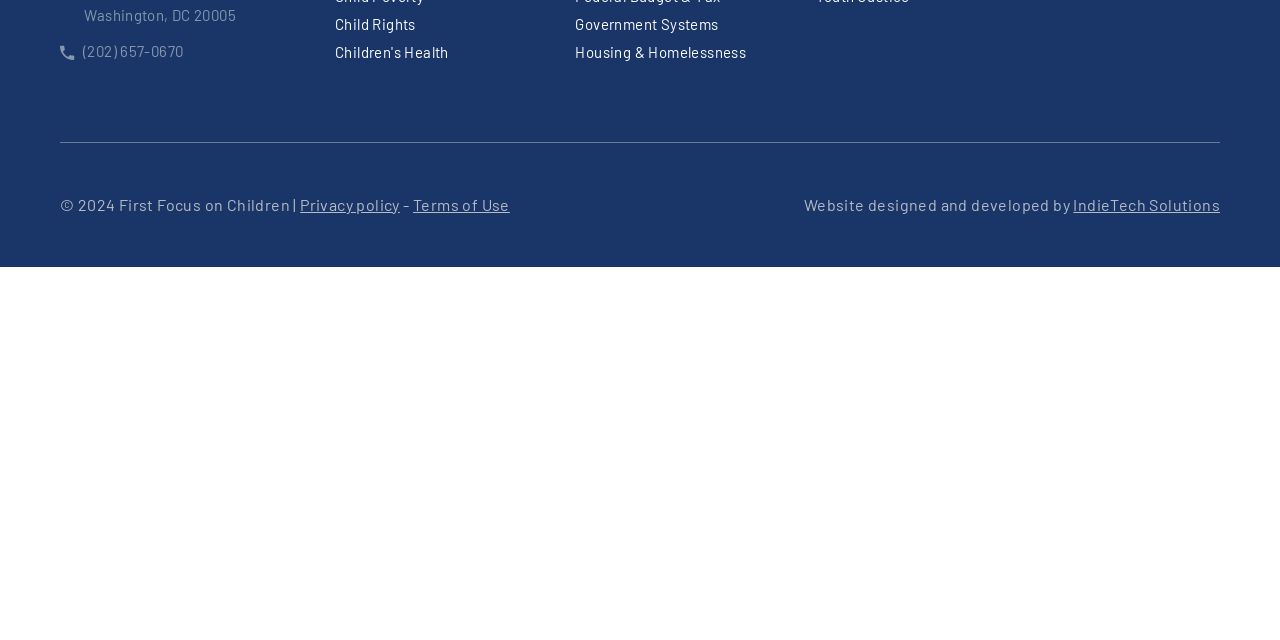Using the description: "About the Author", identify the bounding box of the corresponding UI element in the screenshot.

None